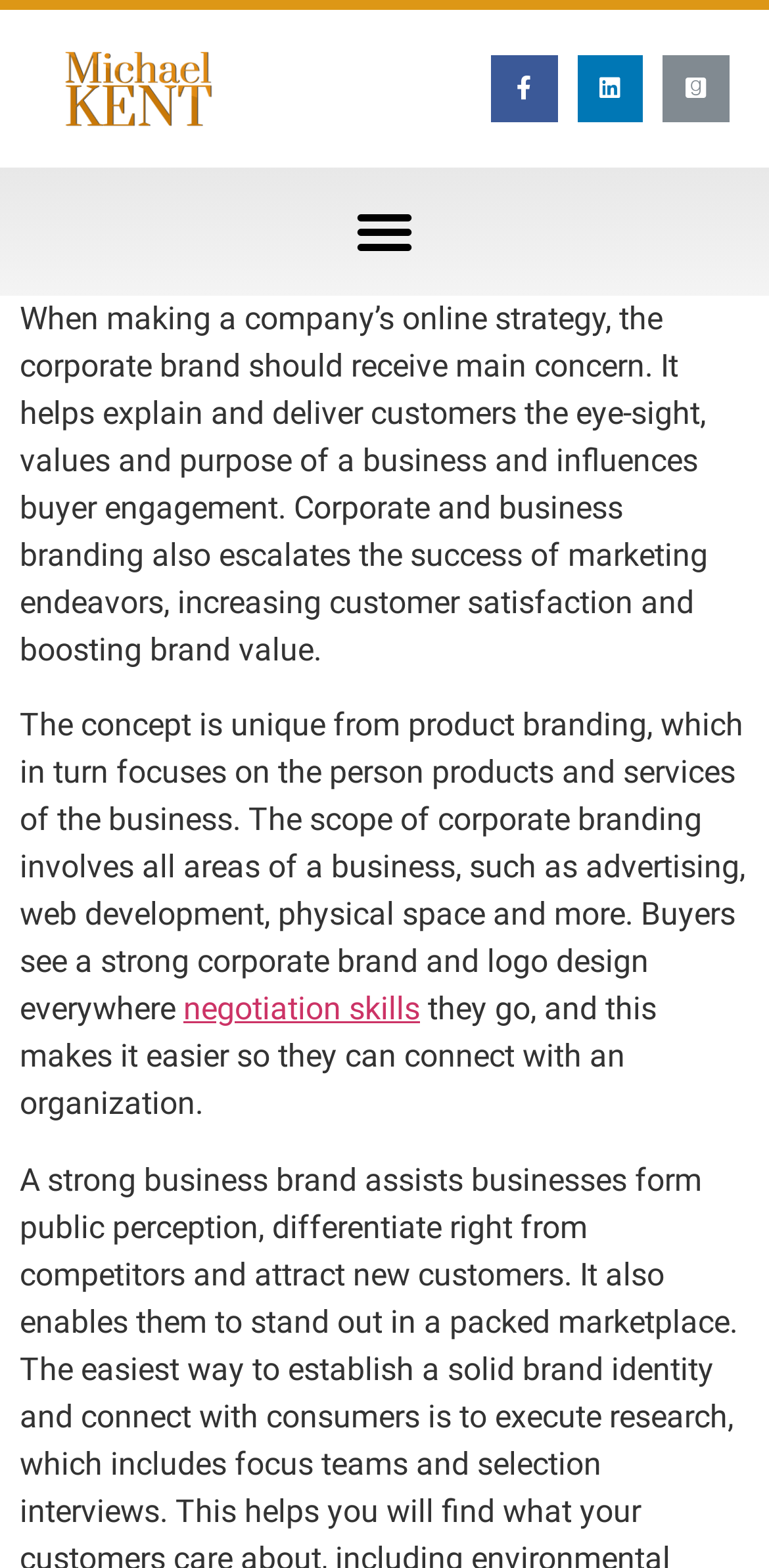Analyze the image and give a detailed response to the question:
What is the difference between corporate branding and product branding?

The StaticText element explains that 'The concept is unique from product branding, which in turn focuses on the person products and services of the business. The scope of corporate branding involves all areas of a business, such as advertising, web development, physical space and more.' This suggests that the main difference between corporate branding and product branding is the scope of business, with corporate branding involving all areas of a business.